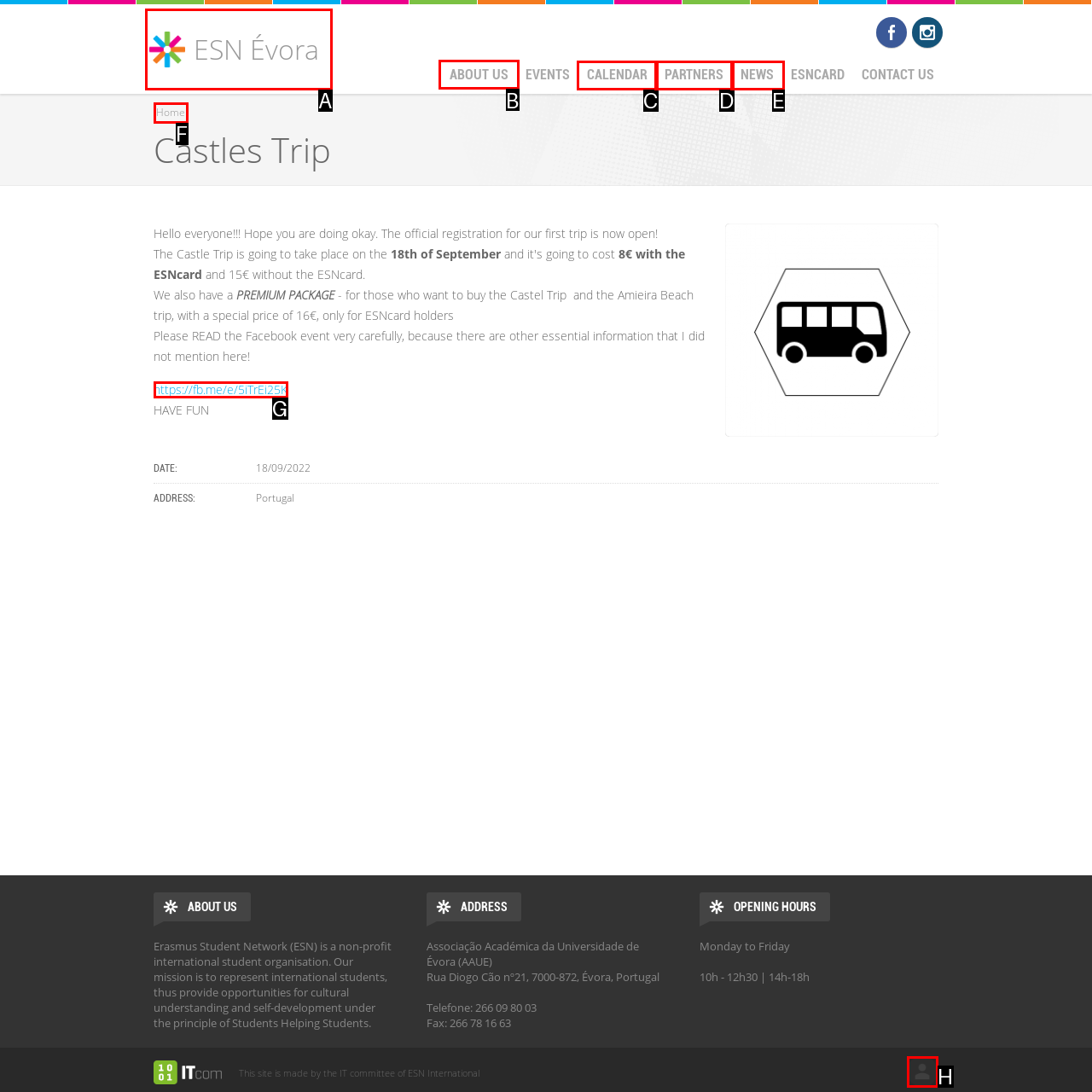Choose the HTML element you need to click to achieve the following task: Open the 'ABOUT US' page
Respond with the letter of the selected option from the given choices directly.

B